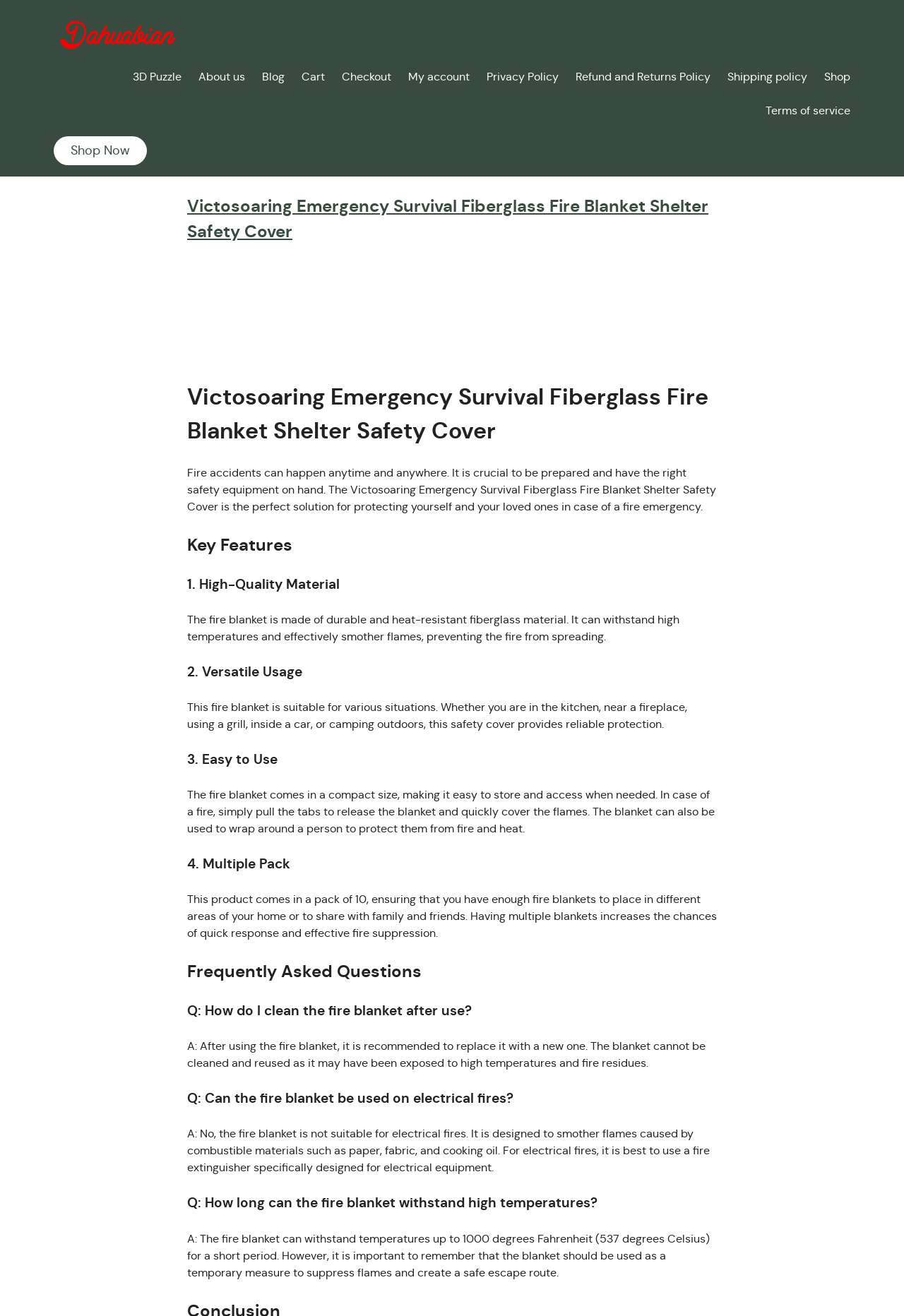Respond concisely with one word or phrase to the following query:
Can the fire blanket be used on electrical fires?

No